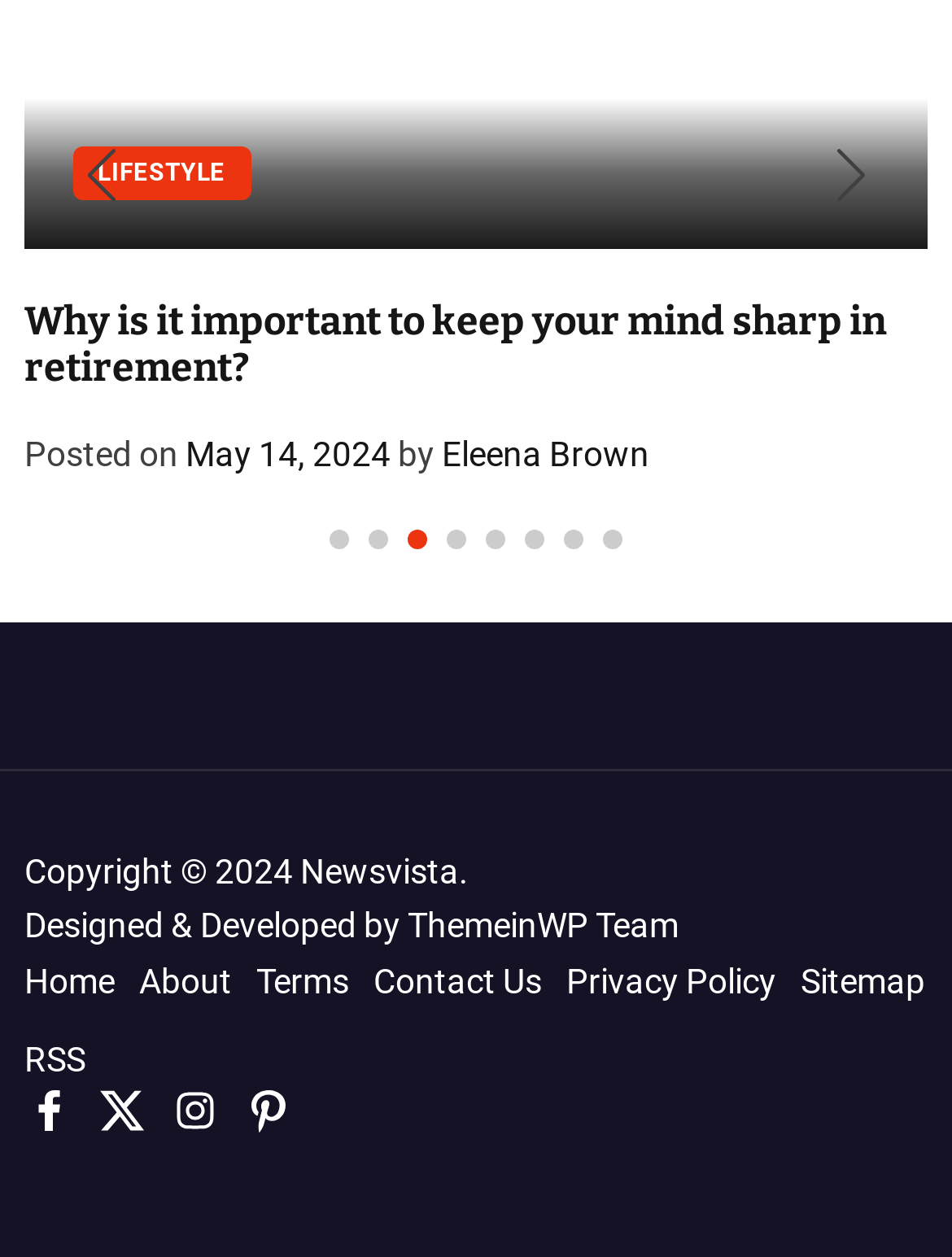What is the copyright year of the website?
Look at the screenshot and give a one-word or phrase answer.

2024